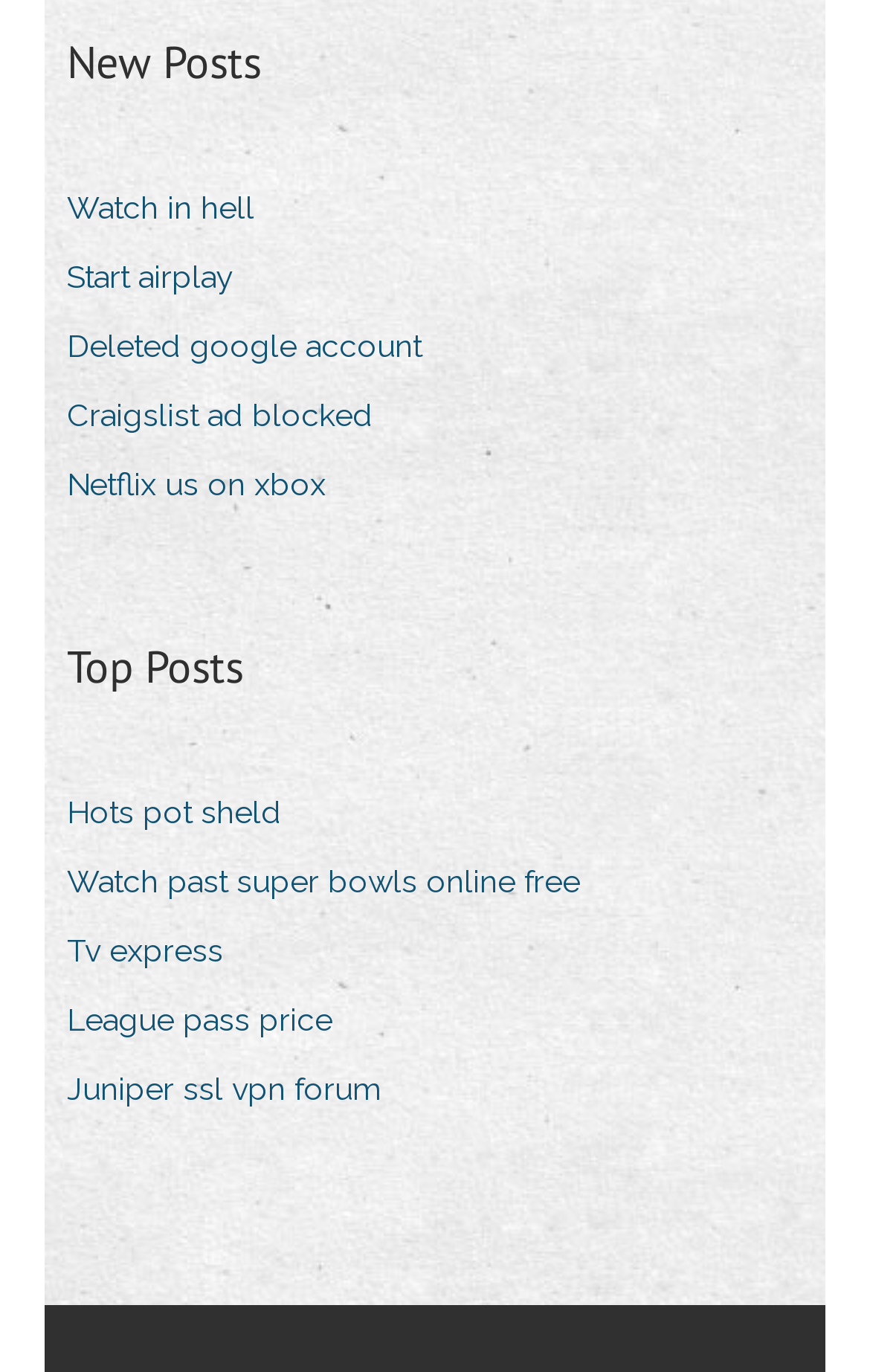Please identify the bounding box coordinates of the area that needs to be clicked to follow this instruction: "View top posts".

[0.077, 0.461, 0.279, 0.51]